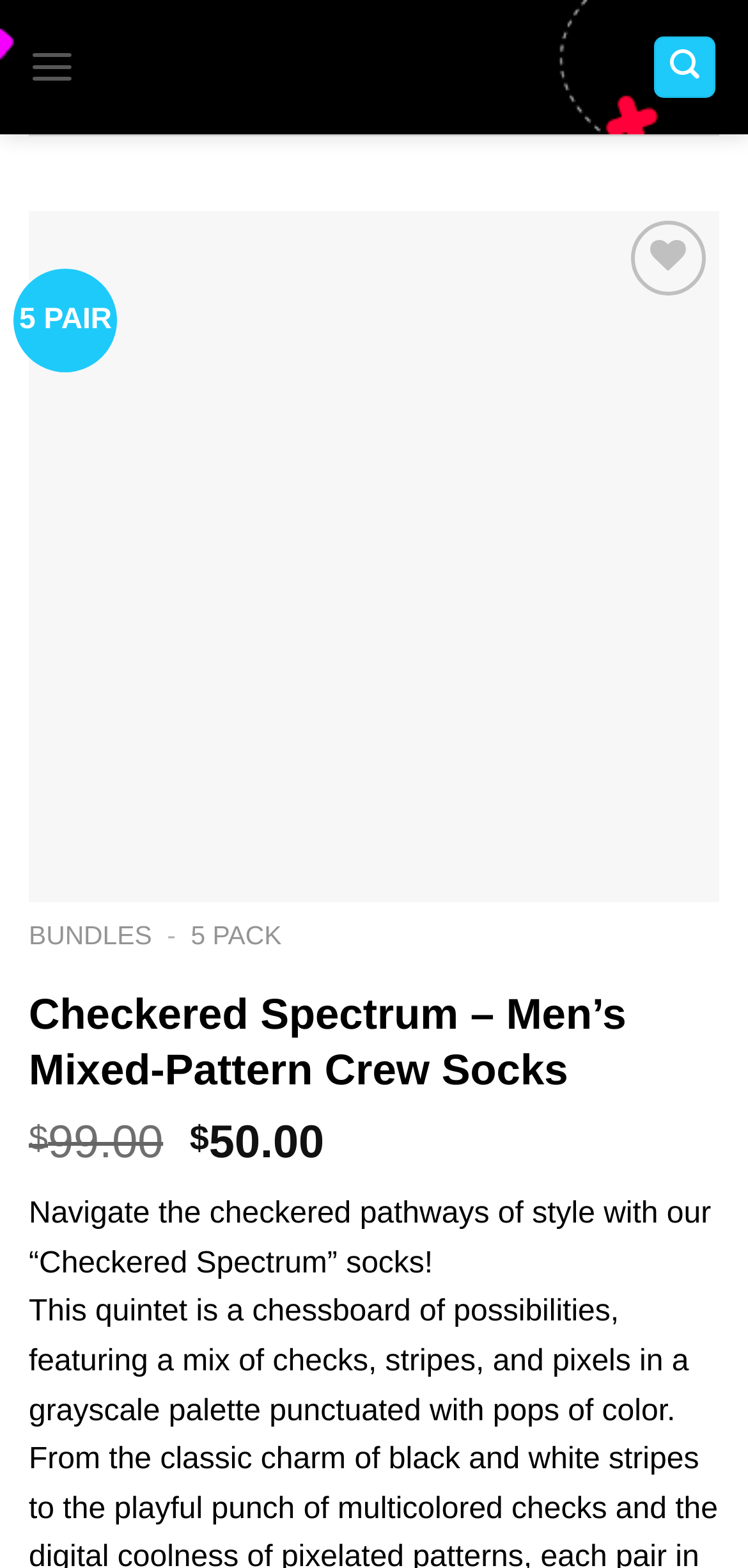How many pairs of socks are in the bundle?
Using the image, respond with a single word or phrase.

5